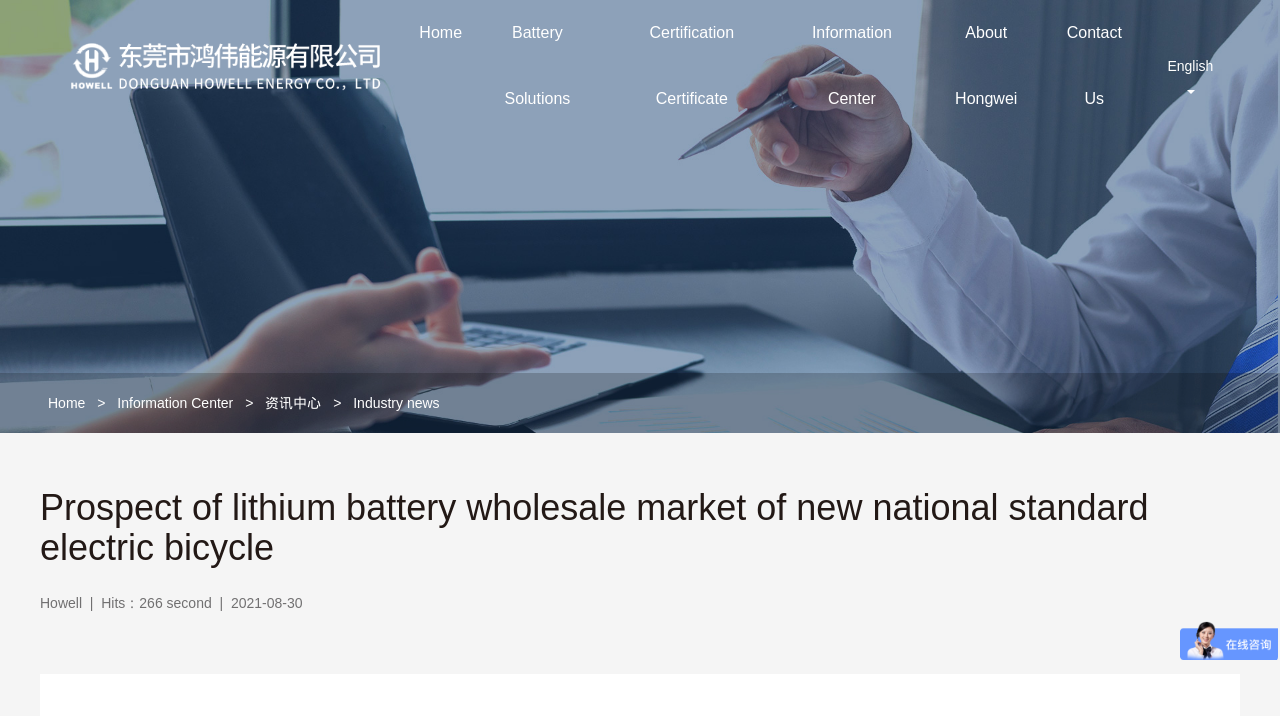Locate the UI element described by English in the provided webpage screenshot. Return the bounding box coordinates in the format (top-left x, top-left y, bottom-right x, bottom-right y), ensuring all values are between 0 and 1.

[0.912, 0.08, 0.948, 0.138]